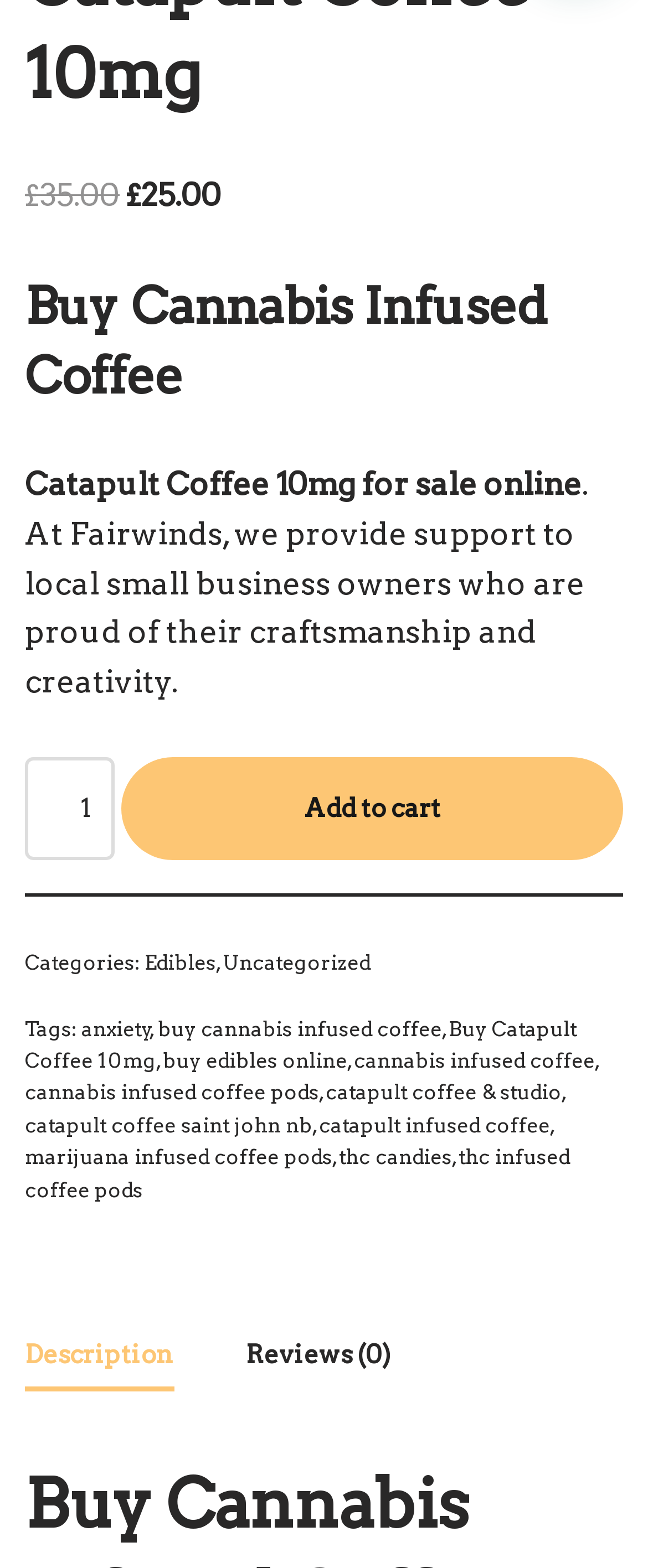How many reviews does the product have?
Using the image provided, answer with just one word or phrase.

0